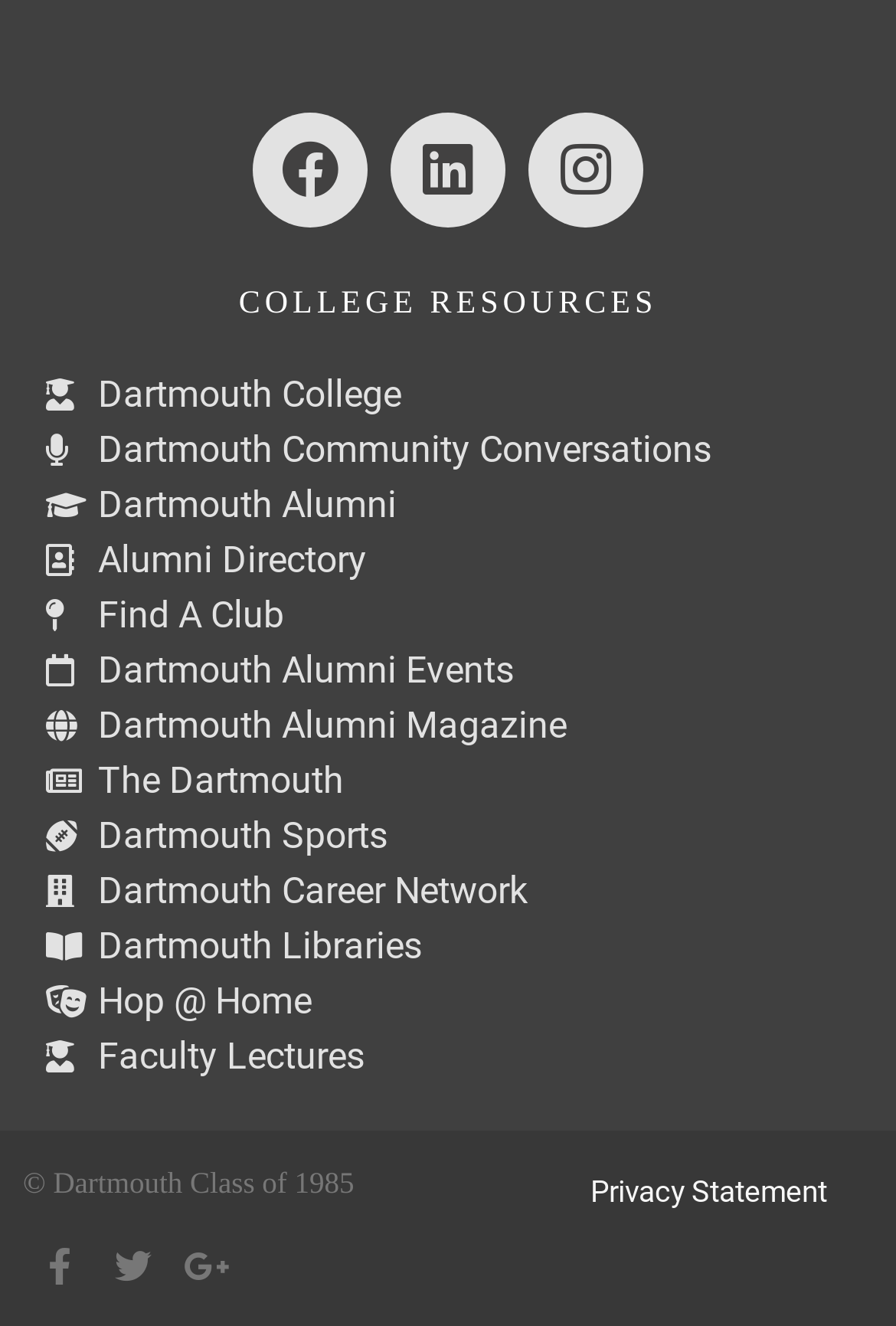Using the details from the image, please elaborate on the following question: What is the theme of the event?

The theme of the event can be determined by looking at the heading 'Homecoming 2023' which is prominently displayed at the top of the webpage, indicating that the webpage is related to a homecoming event in 2023.